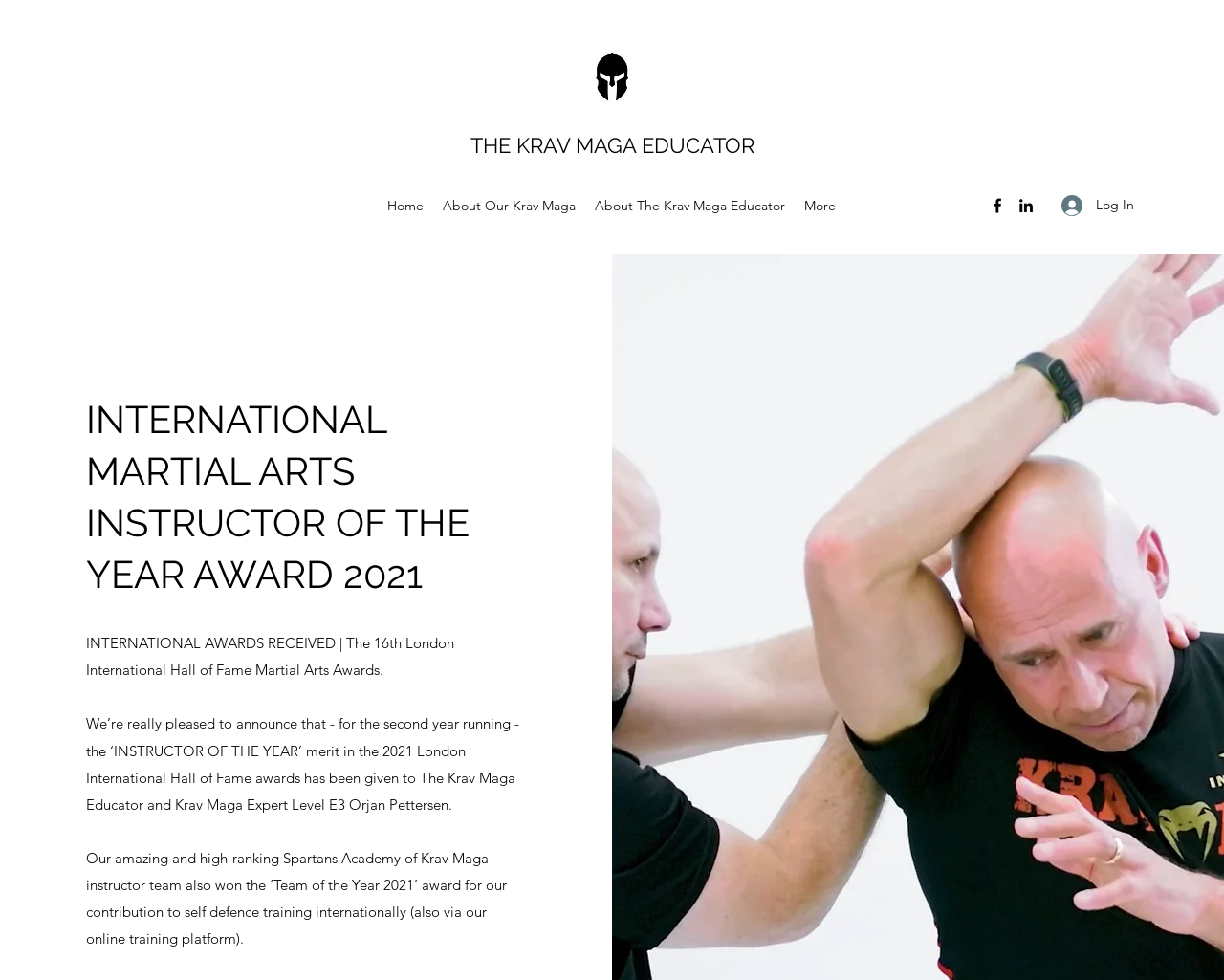Find the bounding box coordinates of the area that needs to be clicked in order to achieve the following instruction: "Click the LinkedIn link". The coordinates should be specified as four float numbers between 0 and 1, i.e., [left, top, right, bottom].

[0.83, 0.2, 0.846, 0.22]